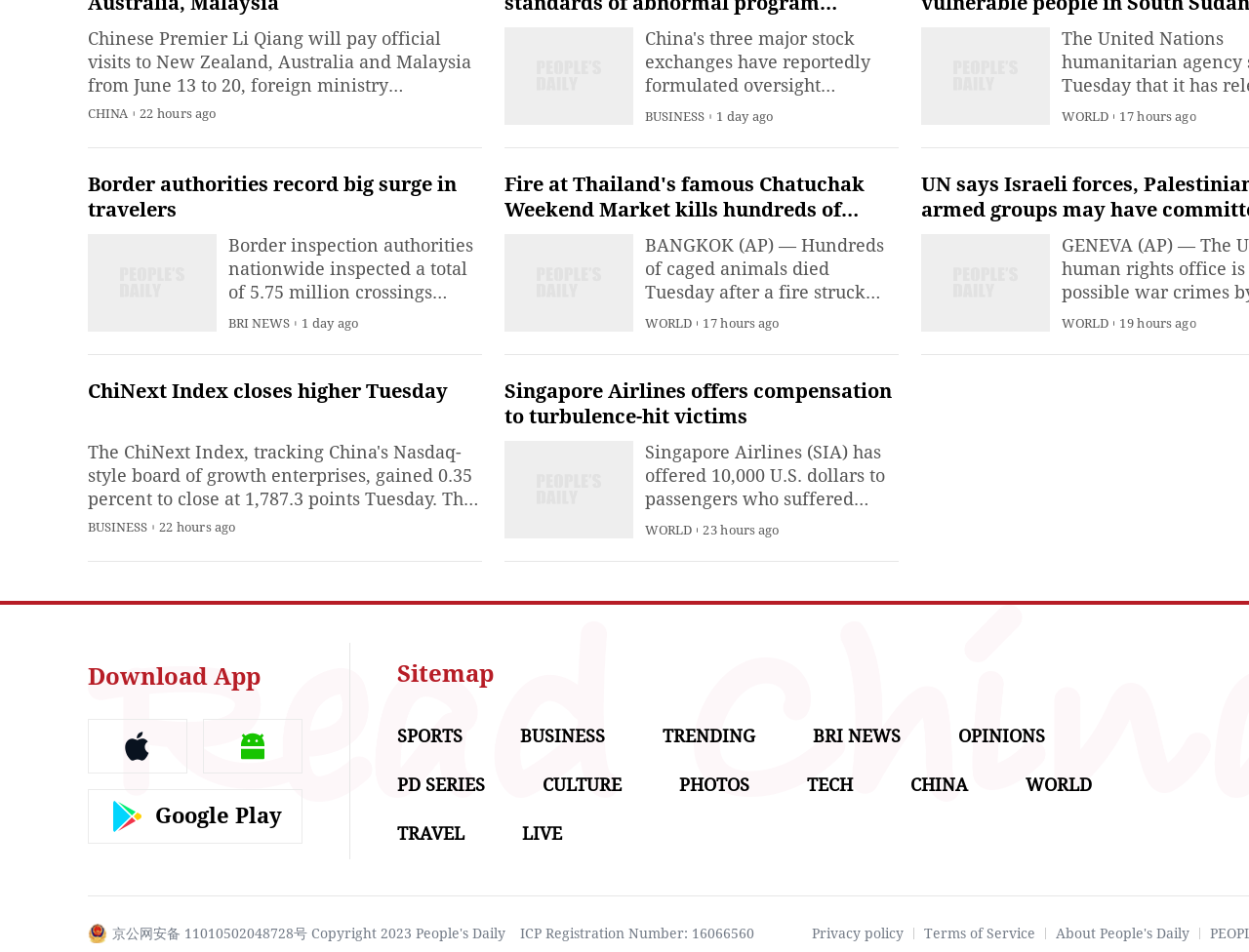Identify the bounding box coordinates for the element that needs to be clicked to fulfill this instruction: "Read the latest BUSINESS news". Provide the coordinates in the format of four float numbers between 0 and 1: [left, top, right, bottom].

[0.516, 0.114, 0.564, 0.129]